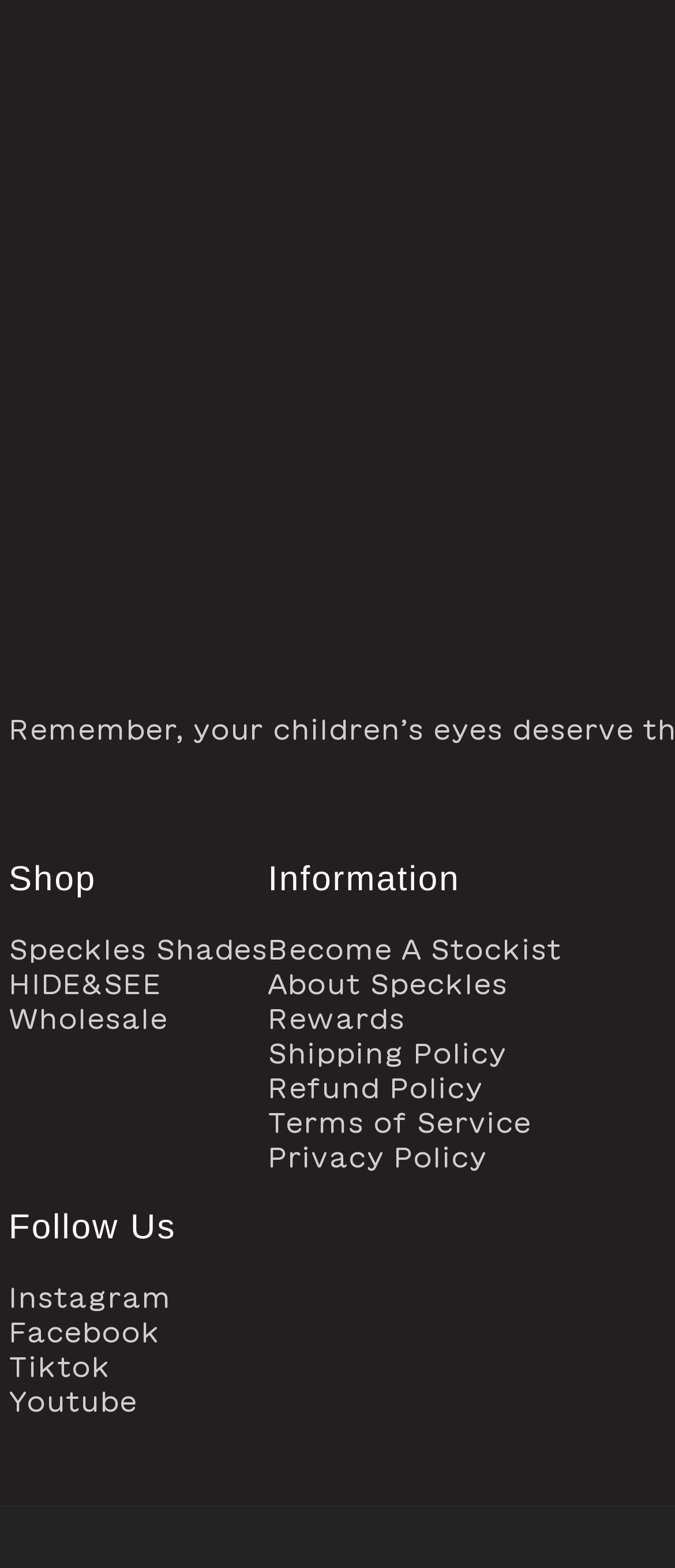Respond to the question below with a concise word or phrase:
What is the last link in the Information section?

Privacy Policy